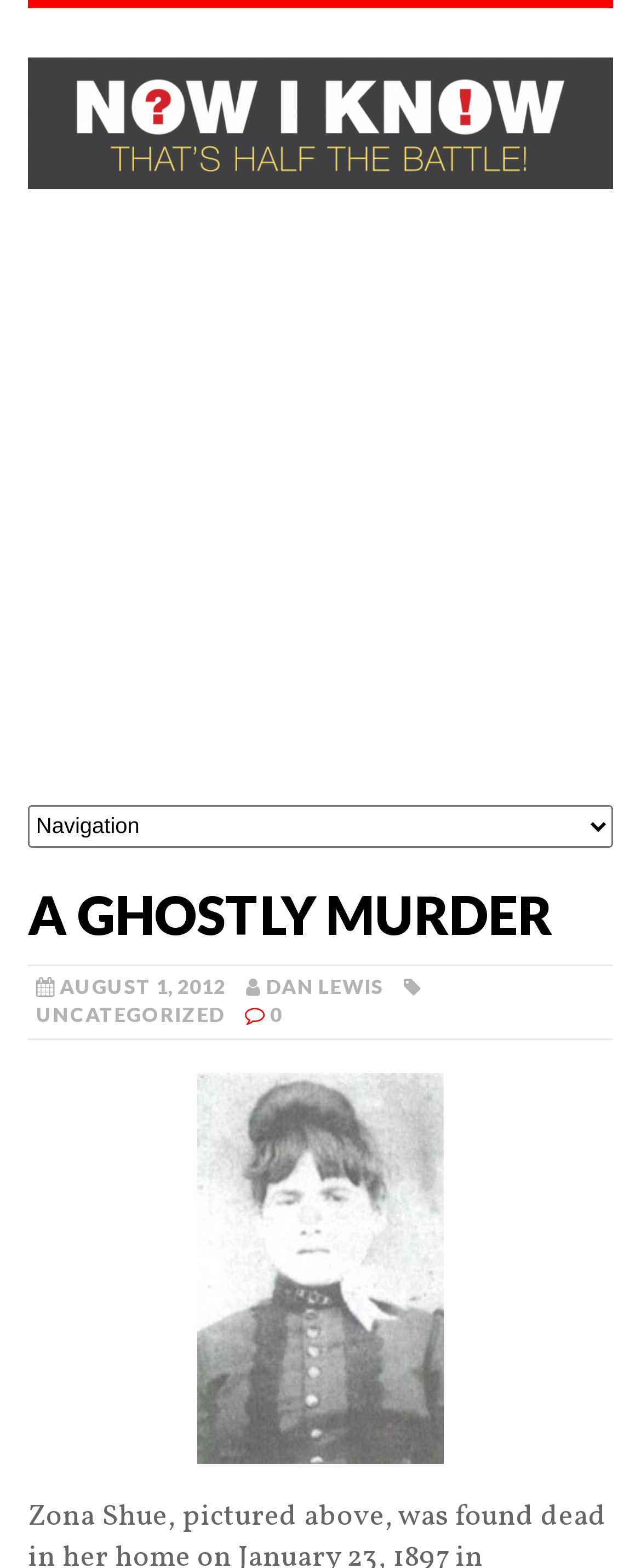What is the author of the article?
Give a one-word or short phrase answer based on the image.

DAN LEWIS